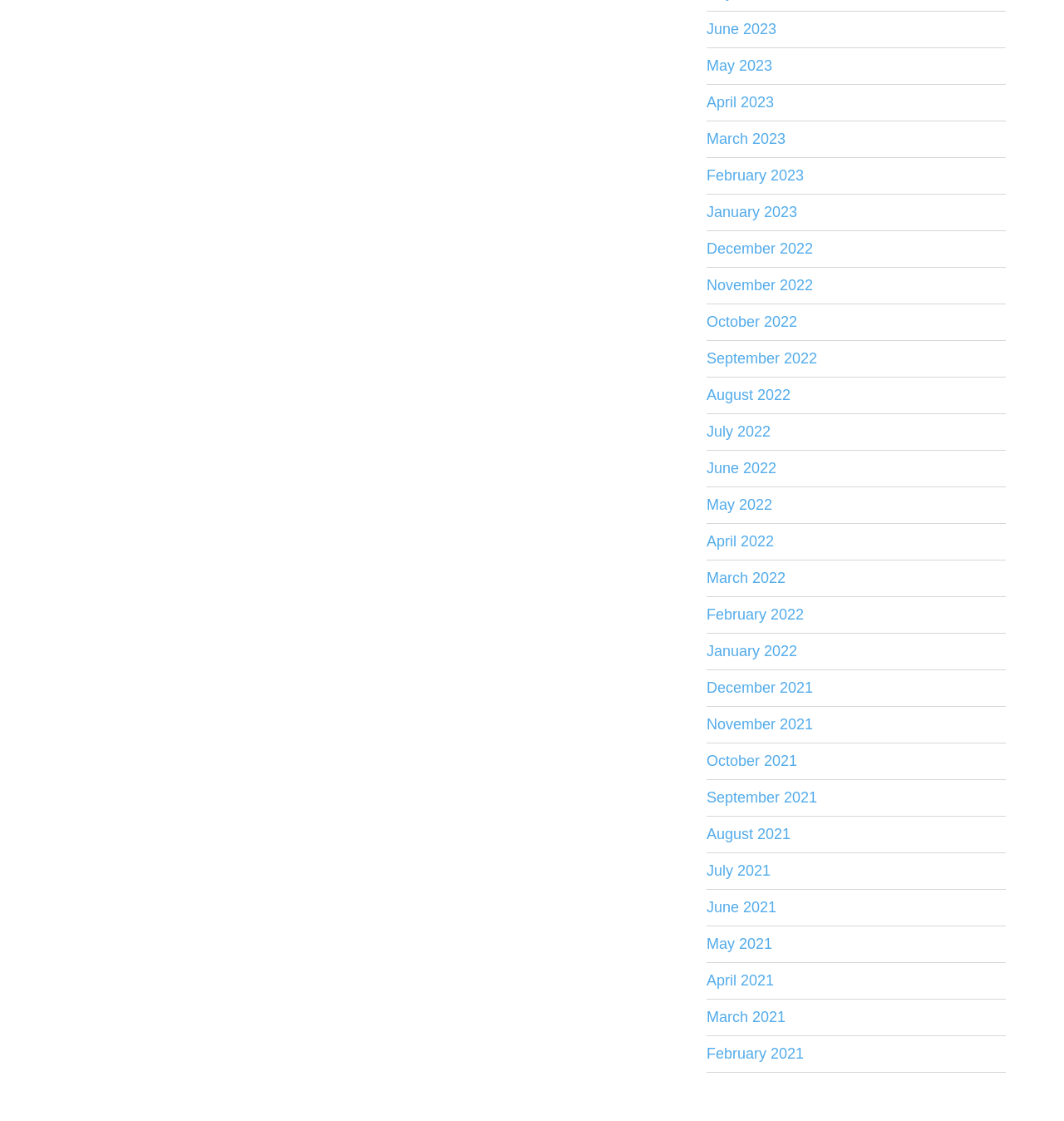Please identify the bounding box coordinates of the element's region that I should click in order to complete the following instruction: "View December 2022". The bounding box coordinates consist of four float numbers between 0 and 1, i.e., [left, top, right, bottom].

[0.664, 0.206, 0.945, 0.239]